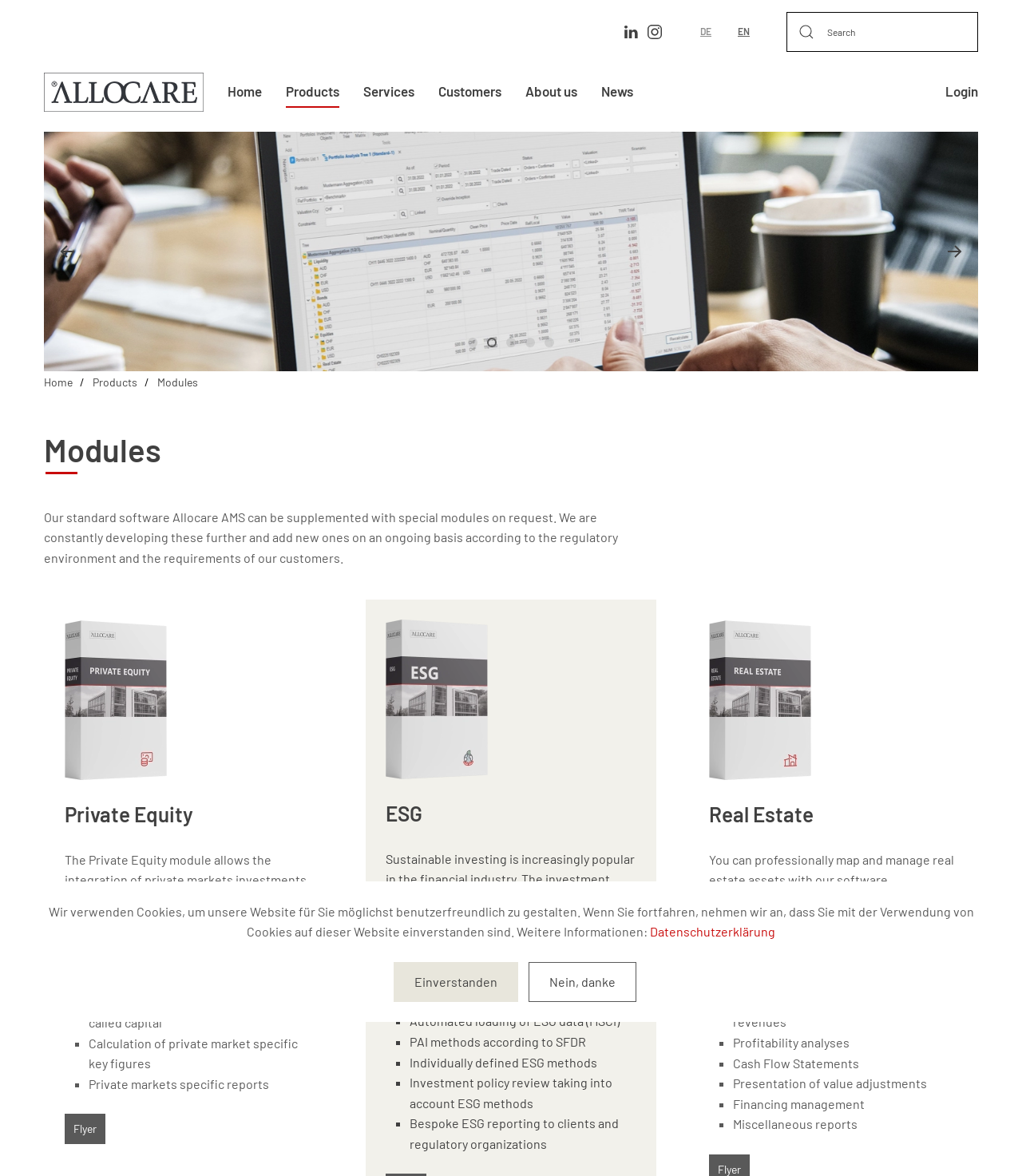Give a one-word or one-phrase response to the question:
What is the language of the webpage?

English